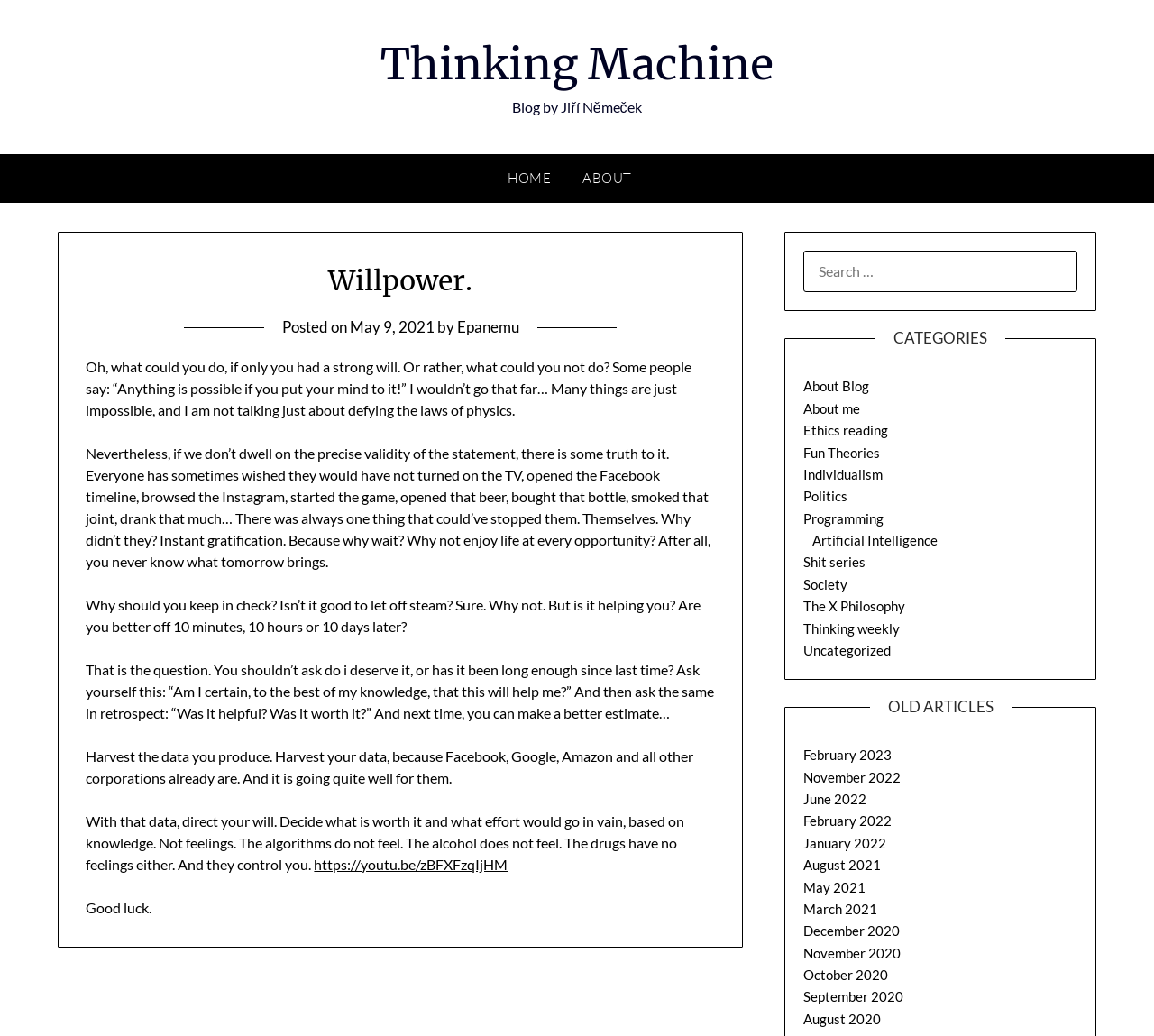Using the given element description, provide the bounding box coordinates (top-left x, top-left y, bottom-right x, bottom-right y) for the corresponding UI element in the screenshot: November 2020

[0.696, 0.912, 0.781, 0.927]